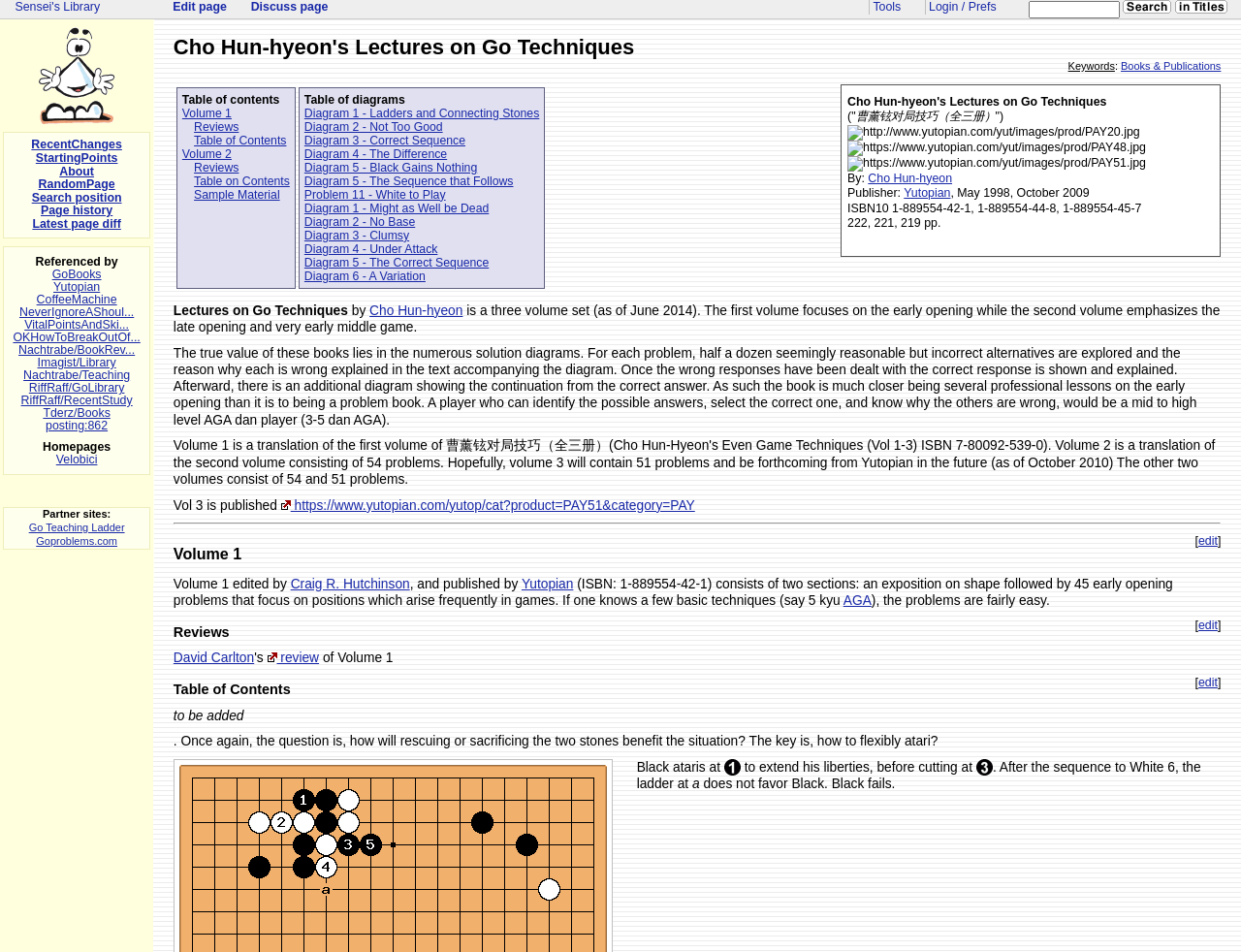Please provide a comprehensive answer to the question below using the information from the image: What is the AGA dan level of a player who can identify correct answers?

According to the text, a player who can identify the possible answers, select the correct one, and know why the others are wrong, would be a mid to high level AGA dan player, which is equivalent to 3-5 dan AGA.